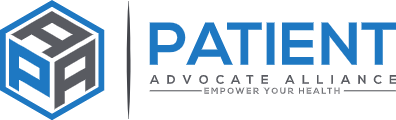Please give a succinct answer to the question in one word or phrase:
What is the tagline of the Patient Advocate Alliance?

EMPOWER YOUR HEALTH